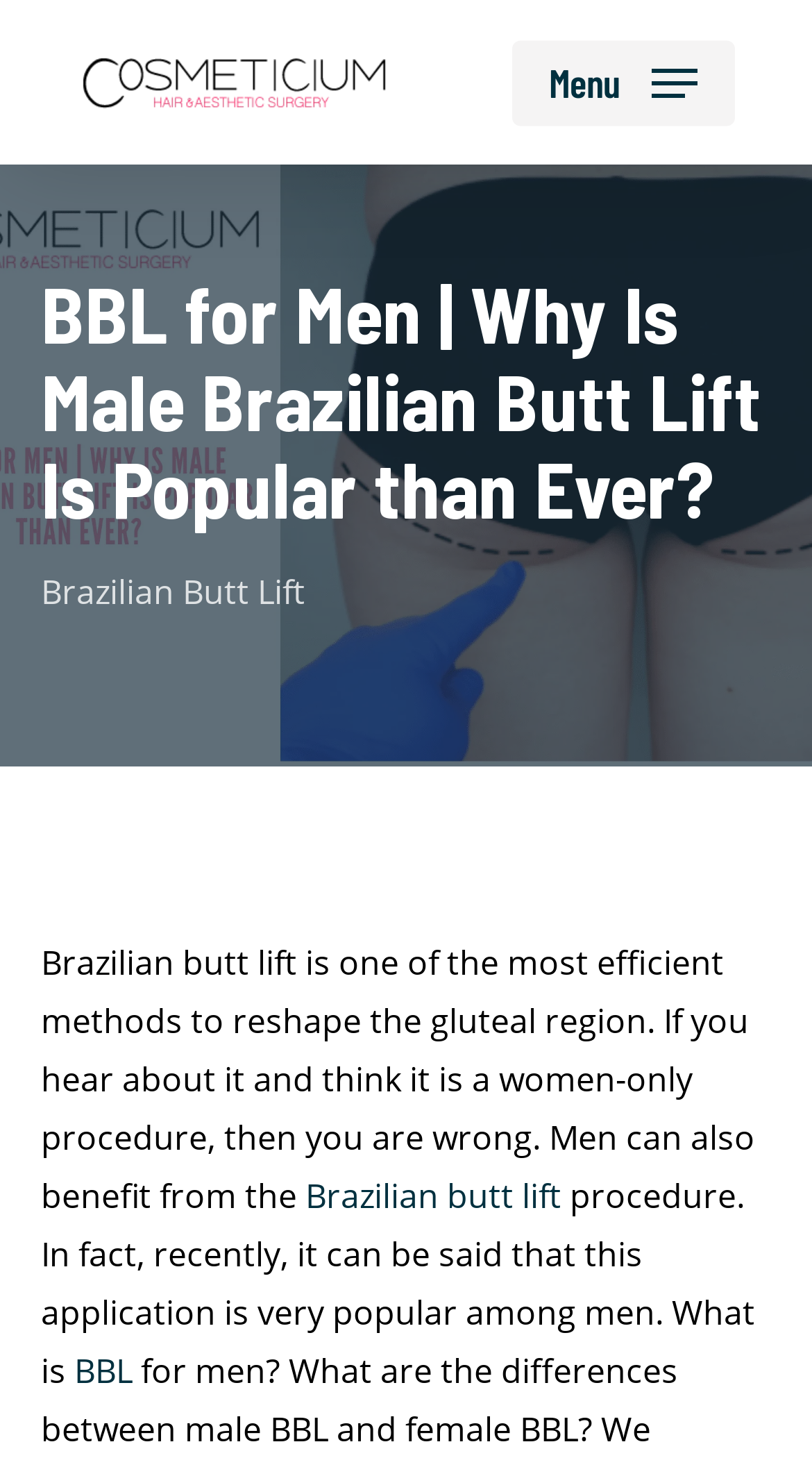What is the purpose of the BBL procedure?
Provide a detailed and well-explained answer to the question.

I determined the purpose of the BBL procedure by reading the static text element, which states 'Brazilian butt lift is one of the most efficient methods to reshape the gluteal region...'. This suggests that the main aim of the BBL procedure is to reshape the gluteal region.